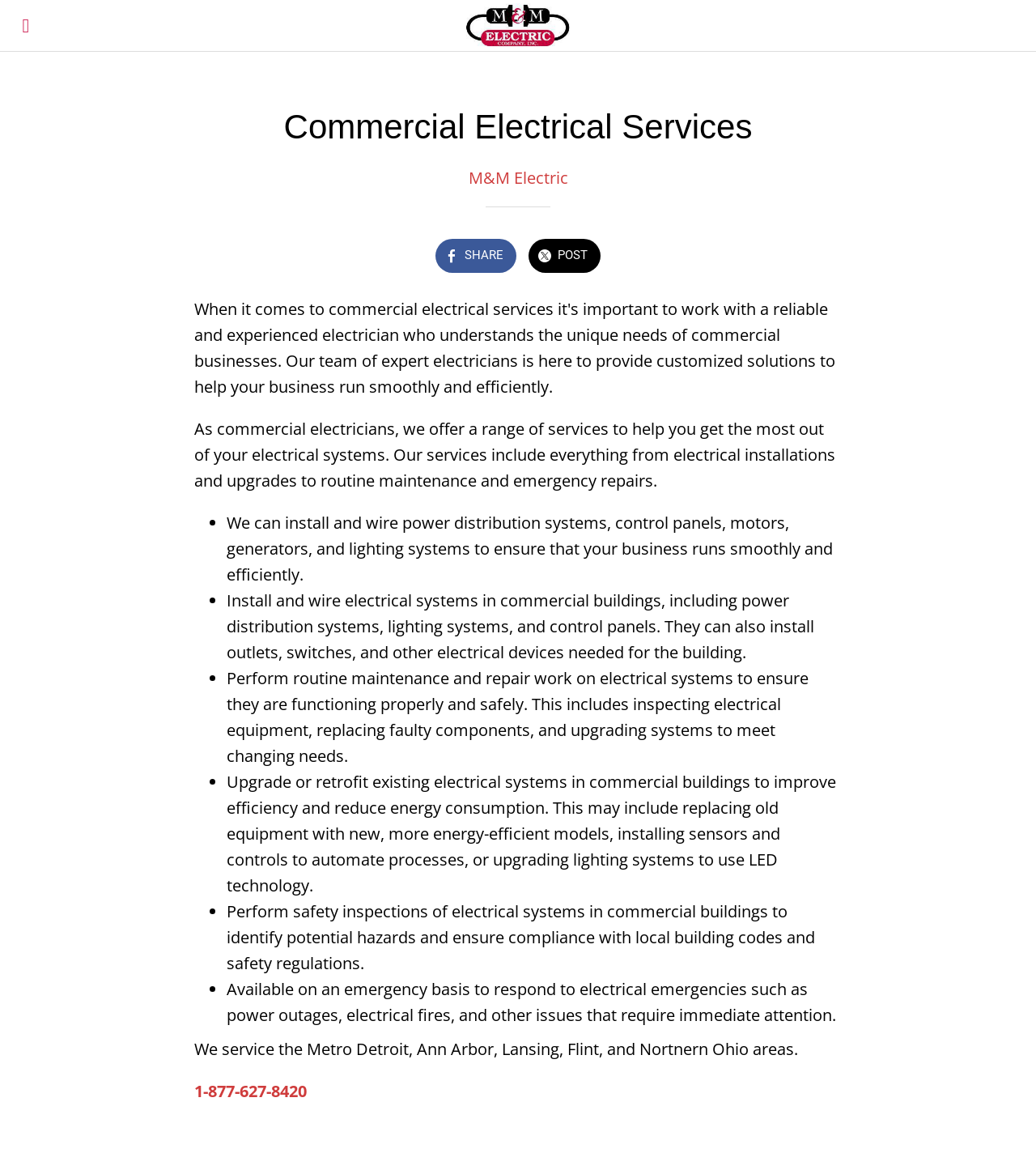Give a concise answer using one word or a phrase to the following question:
What is the emergency service number?

1-877-627-8420